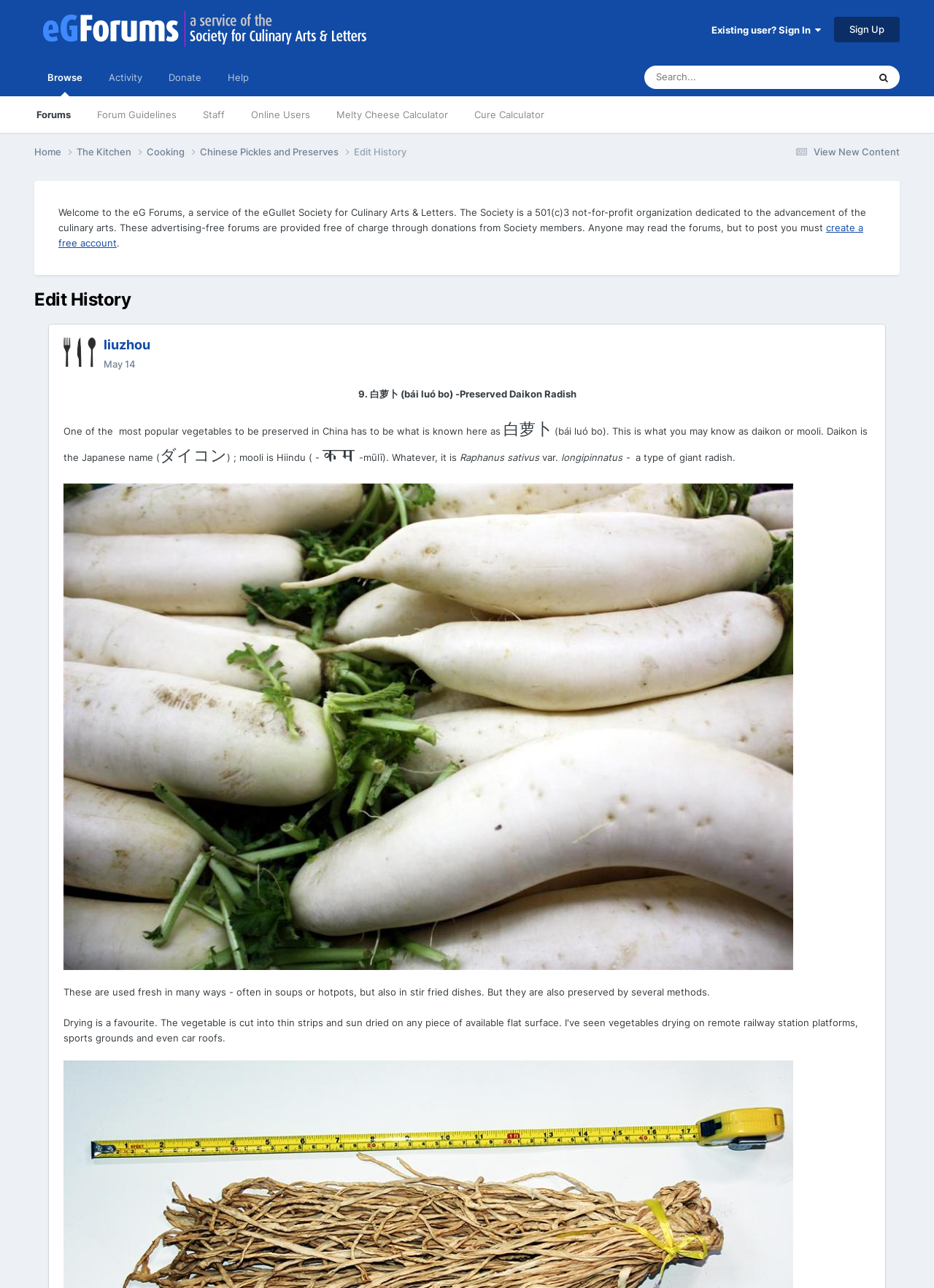Analyze the image and answer the question with as much detail as possible: 
What is the name of the user who started the discussion?

The name of the user who started the discussion can be found at the top of the webpage, where it says 'liuzhou' in a link format.